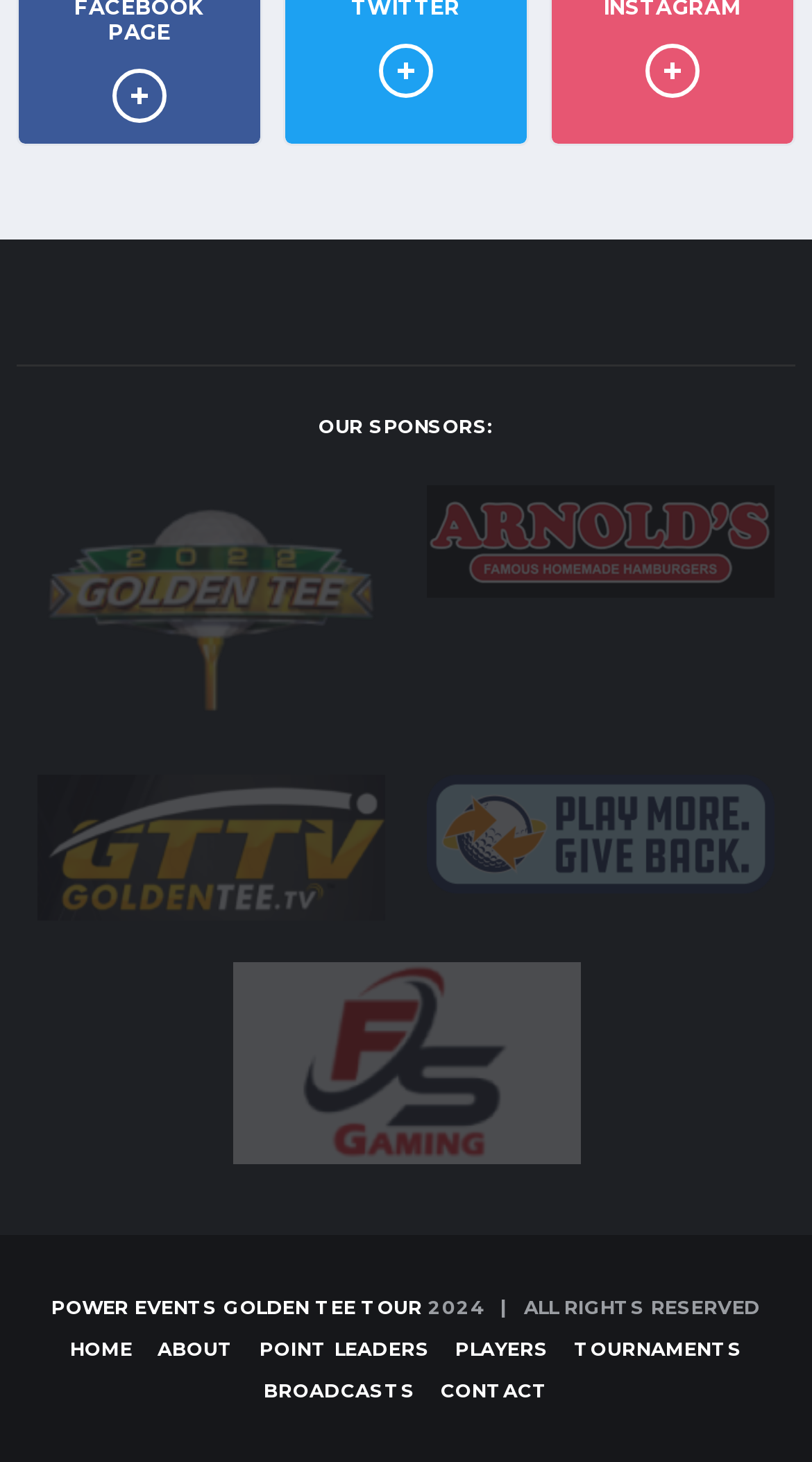Identify the bounding box coordinates of the clickable region necessary to fulfill the following instruction: "View Golden Tee sponsor page". The bounding box coordinates should be four float numbers between 0 and 1, i.e., [left, top, right, bottom].

[0.046, 0.402, 0.474, 0.428]